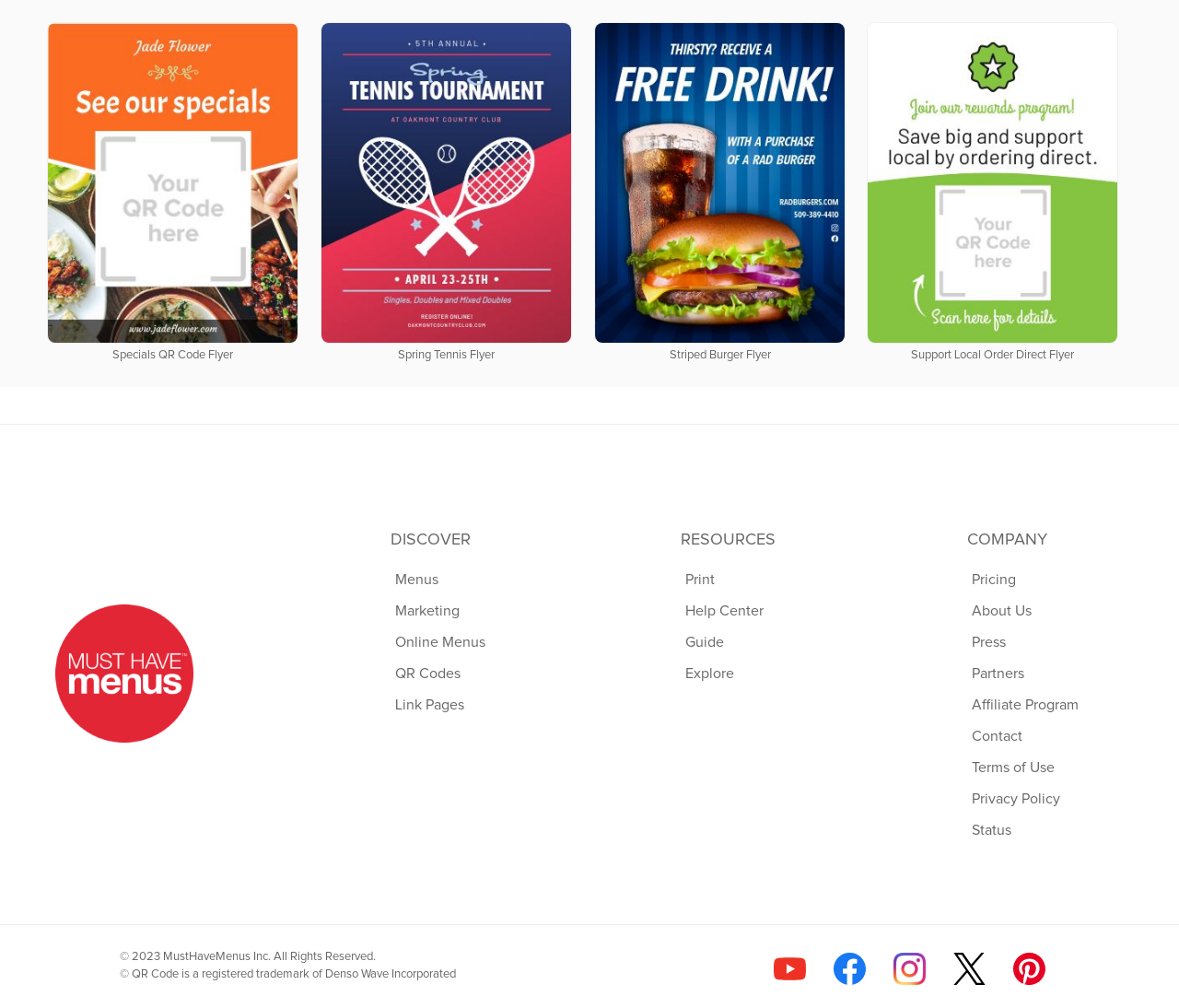Find and indicate the bounding box coordinates of the region you should select to follow the given instruction: "Explore Help Center".

[0.578, 0.617, 0.658, 0.649]